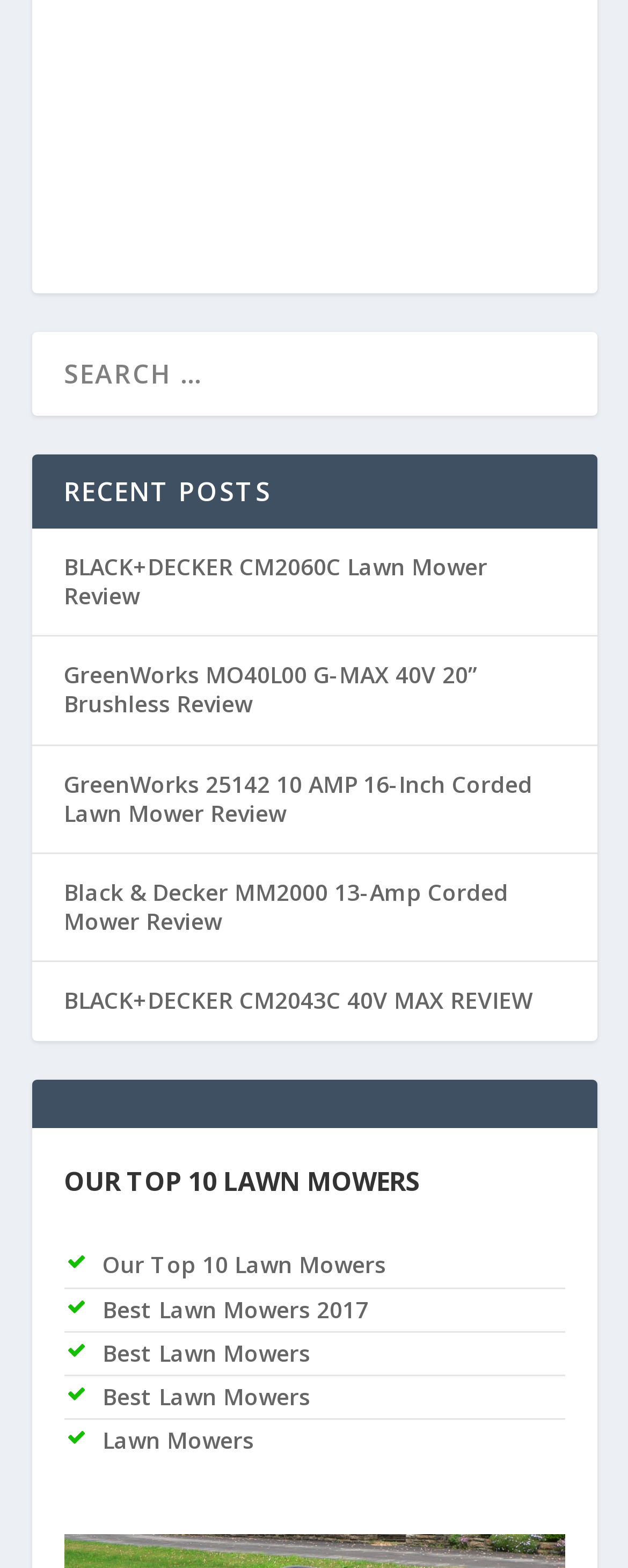What is the category of the listed products?
Refer to the image and give a detailed answer to the query.

I looked at the text of the links and the heading 'OUR TOP 10 LAWN MOWERS' and determined that the listed products are all lawn mowers.